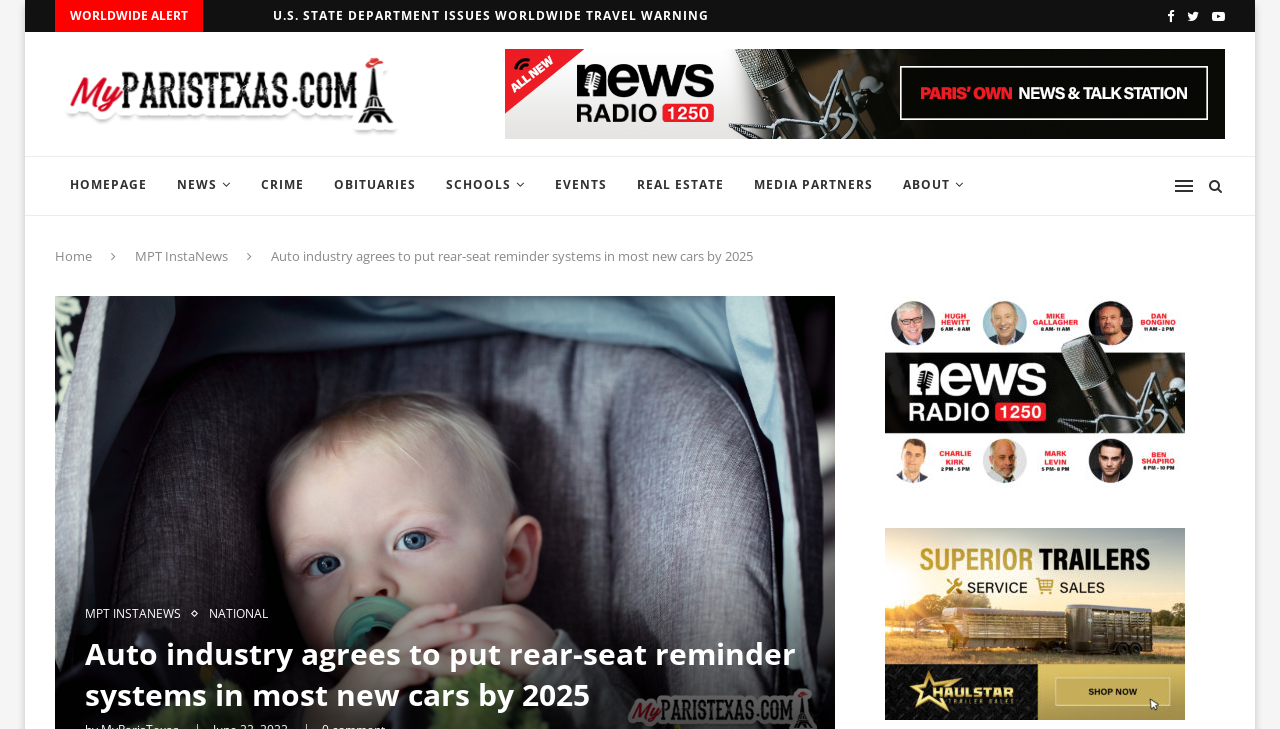Provide the bounding box coordinates of the HTML element this sentence describes: "NEWS". The bounding box coordinates consist of four float numbers between 0 and 1, i.e., [left, top, right, bottom].

[0.127, 0.214, 0.192, 0.296]